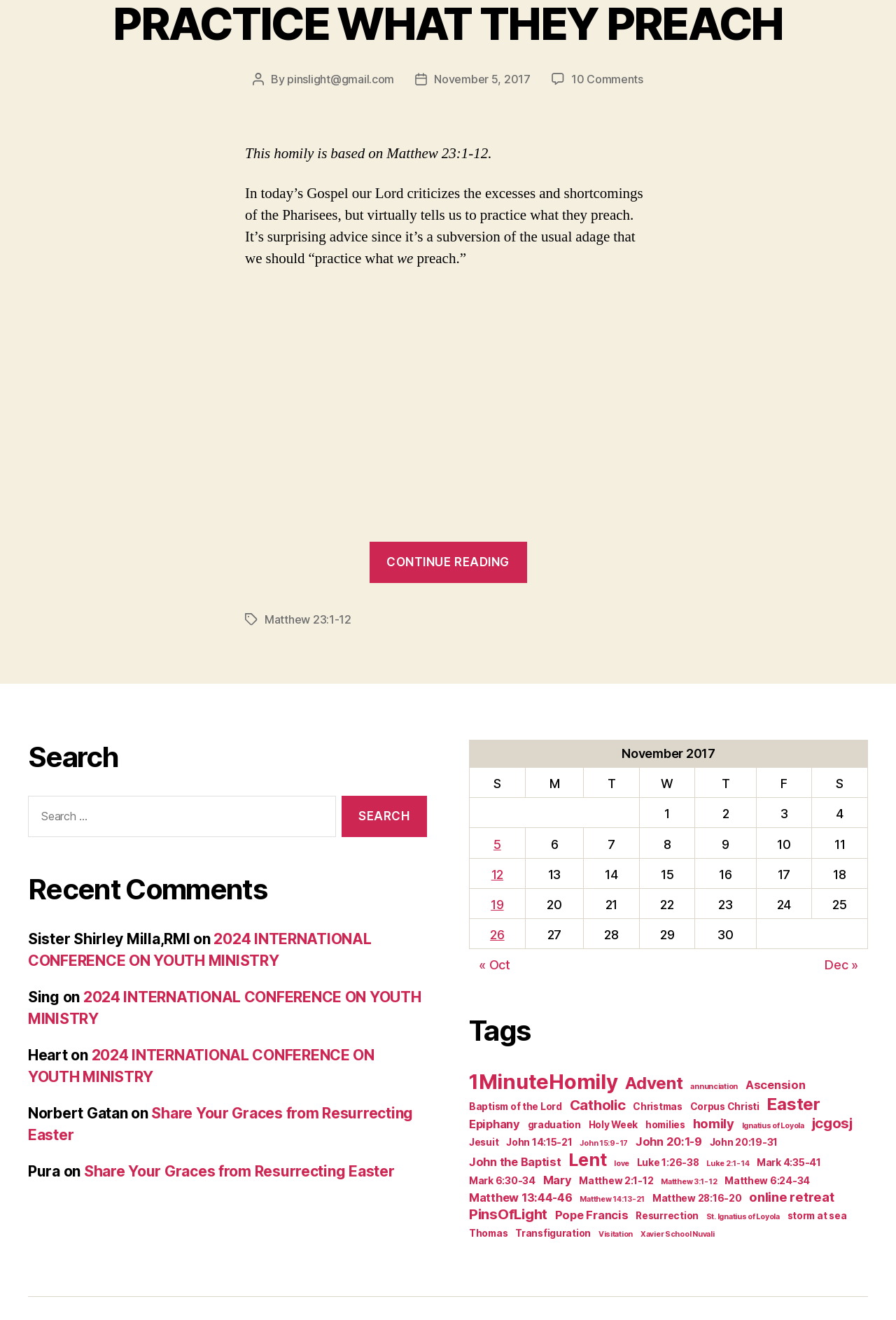Indicate the bounding box coordinates of the element that must be clicked to execute the instruction: "Click on the link '2024 INTERNATIONAL CONFERENCE ON YOUTH MINISTRY'". The coordinates should be given as four float numbers between 0 and 1, i.e., [left, top, right, bottom].

[0.031, 0.704, 0.415, 0.734]